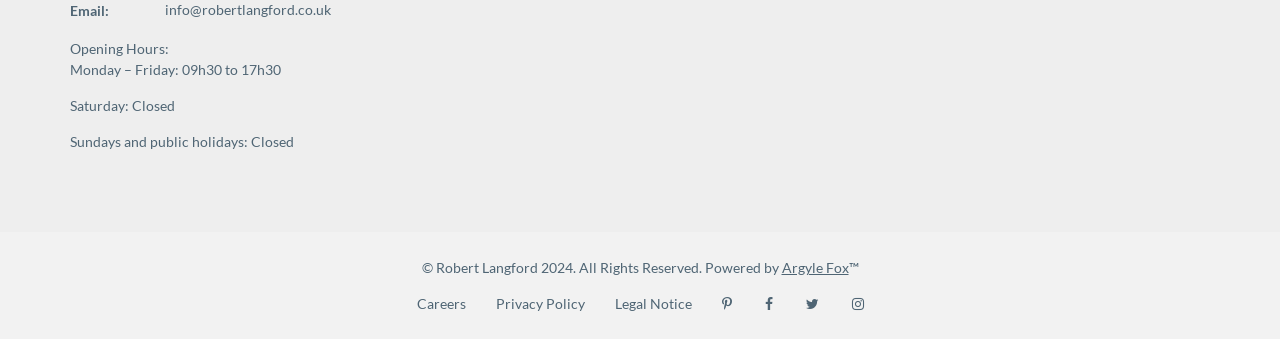Please provide the bounding box coordinates for the element that needs to be clicked to perform the following instruction: "Follow the company on Facebook". The coordinates should be given as four float numbers between 0 and 1, i.e., [left, top, right, bottom].

[0.586, 0.864, 0.615, 0.926]